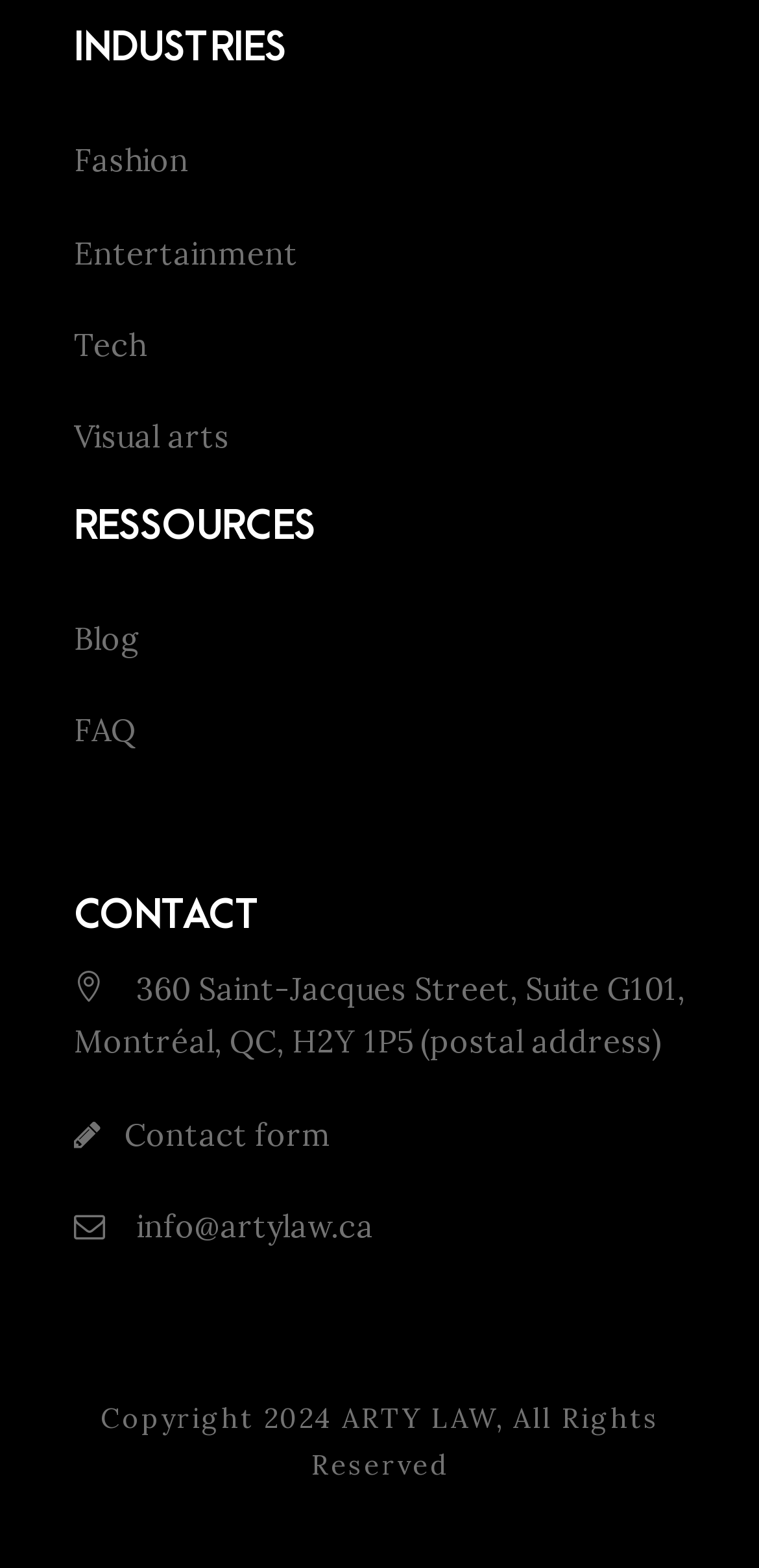Can you find the bounding box coordinates for the element to click on to achieve the instruction: "Fill out the contact form"?

[0.164, 0.71, 0.436, 0.735]